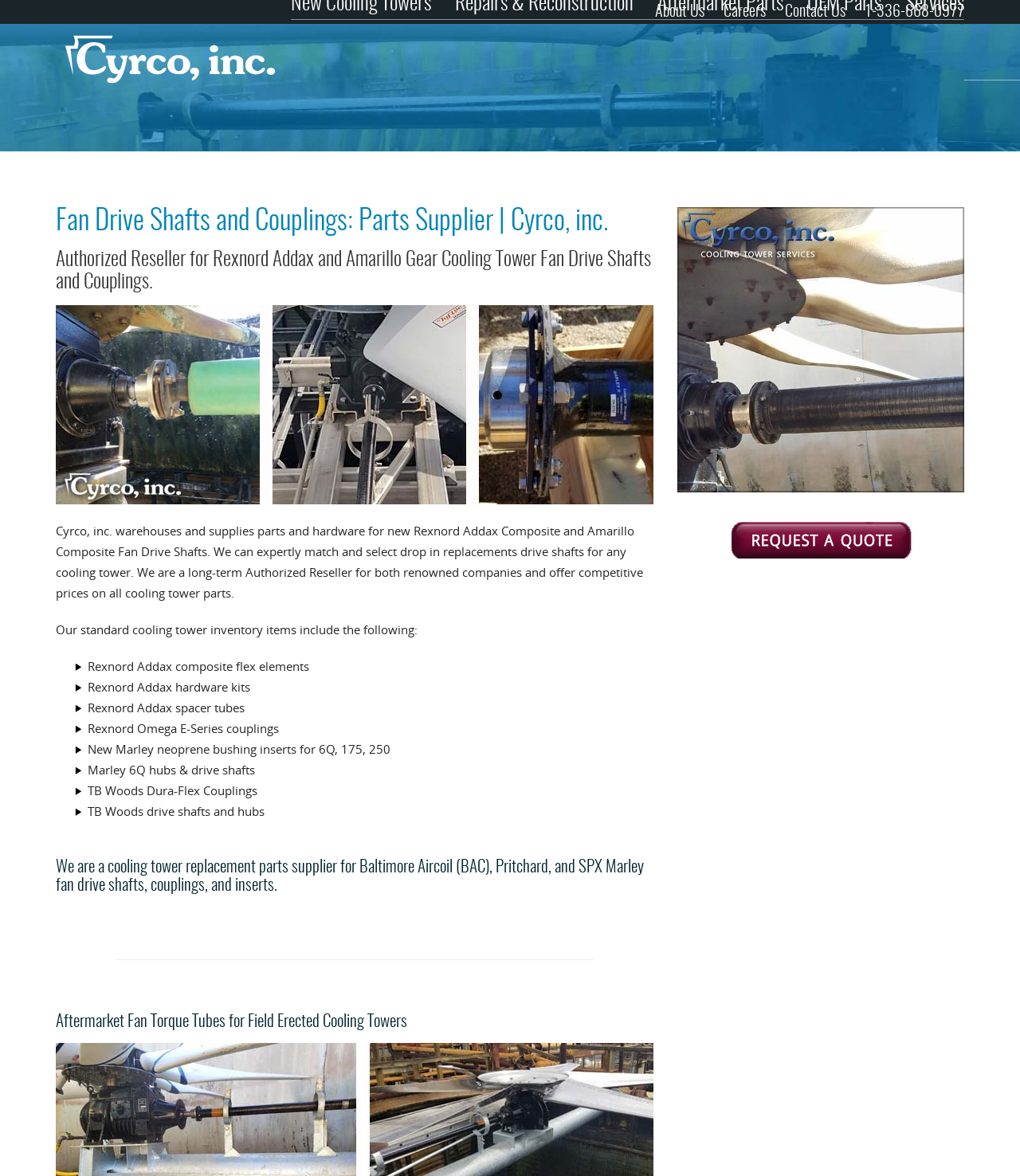What companies' products does Cyrco offer as a replacement parts supplier?
Provide an in-depth answer to the question, covering all aspects.

Cyrco offers replacement parts for Baltimore Aircoil (BAC), Pritchard, and SPX Marley fan drive shafts, couplings, and inserts, as stated in the webpage content.